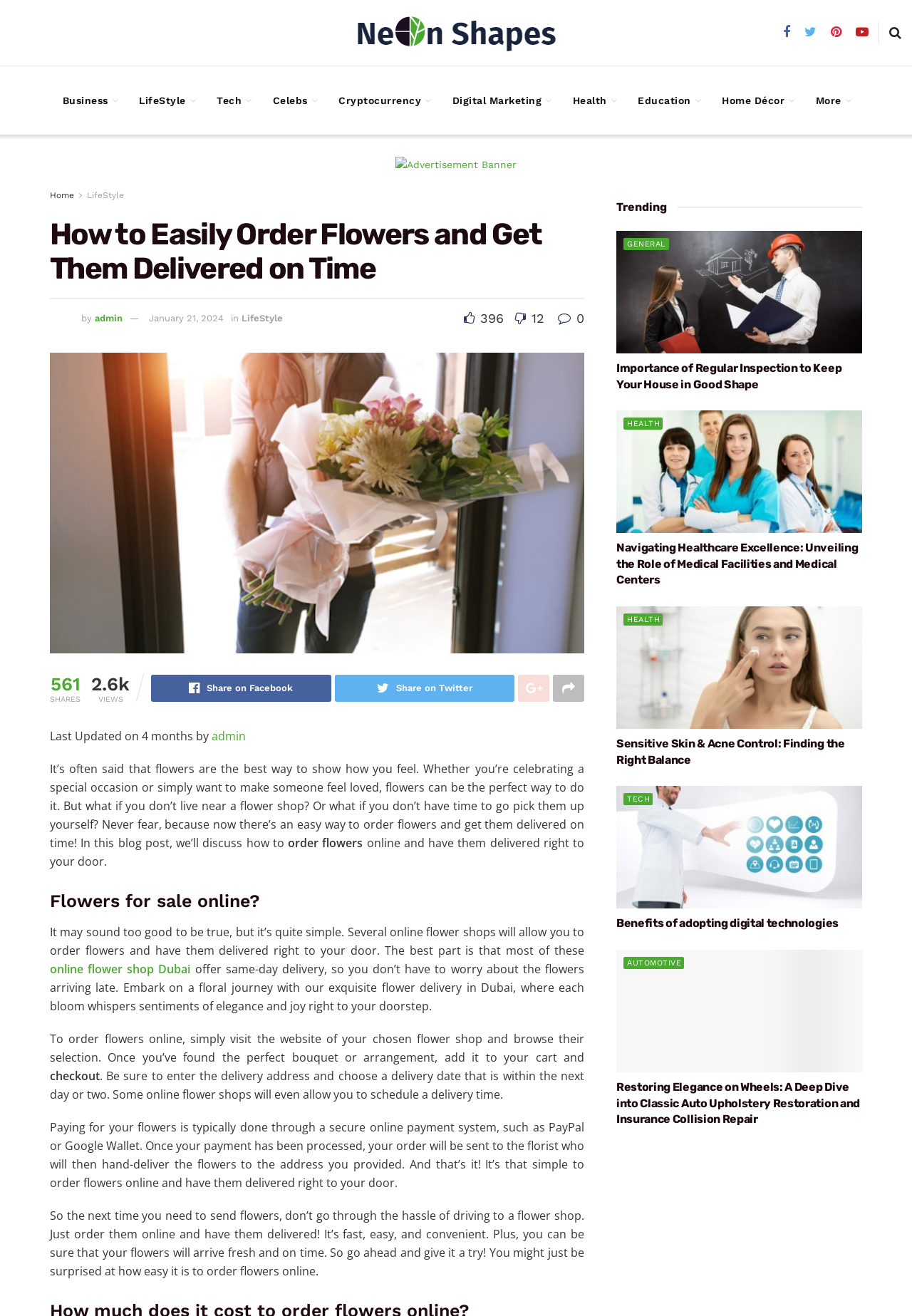Indicate the bounding box coordinates of the element that needs to be clicked to satisfy the following instruction: "Visit the 'LifeStyle' category". The coordinates should be four float numbers between 0 and 1, i.e., [left, top, right, bottom].

[0.095, 0.144, 0.136, 0.152]